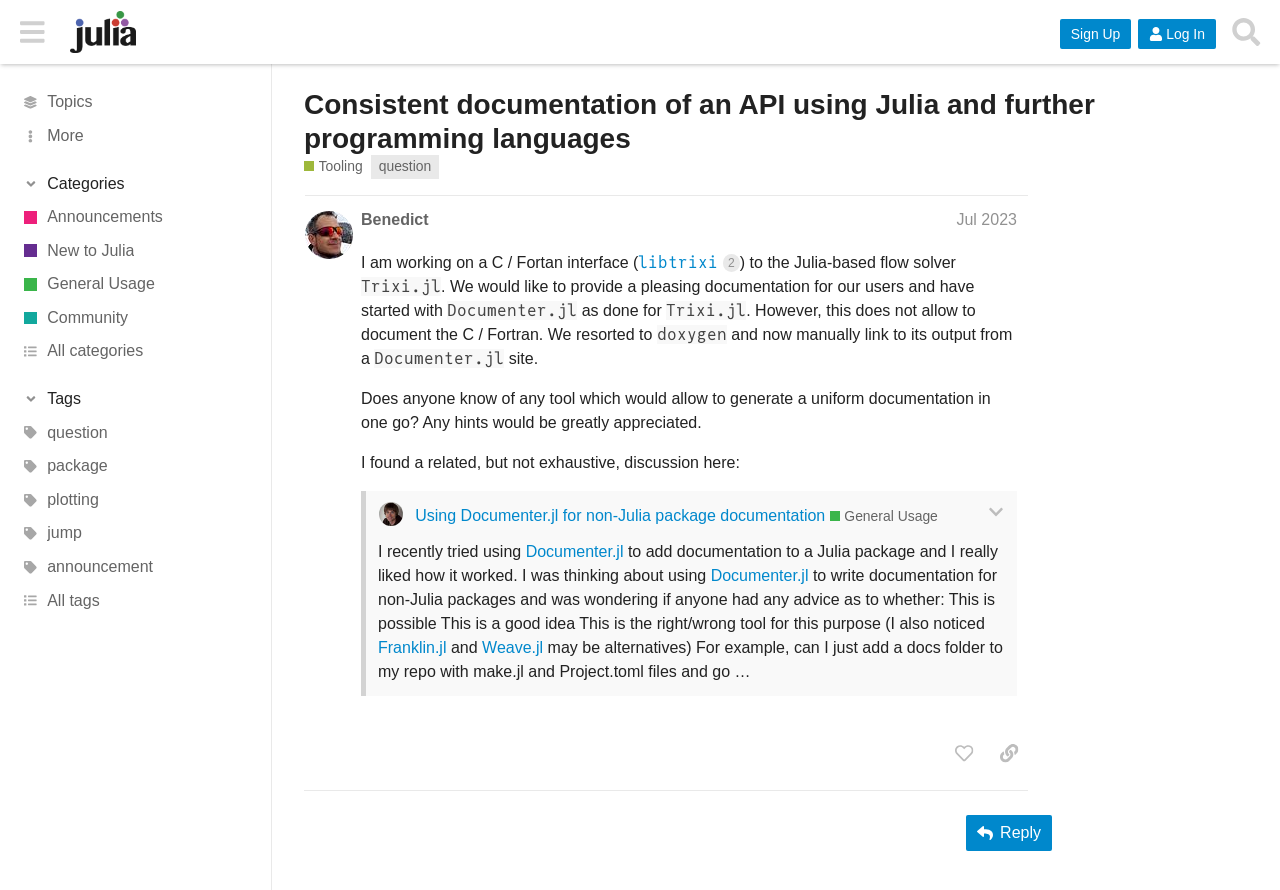What is the username of the person who posted the message?
Answer the question with just one word or phrase using the image.

Benedict